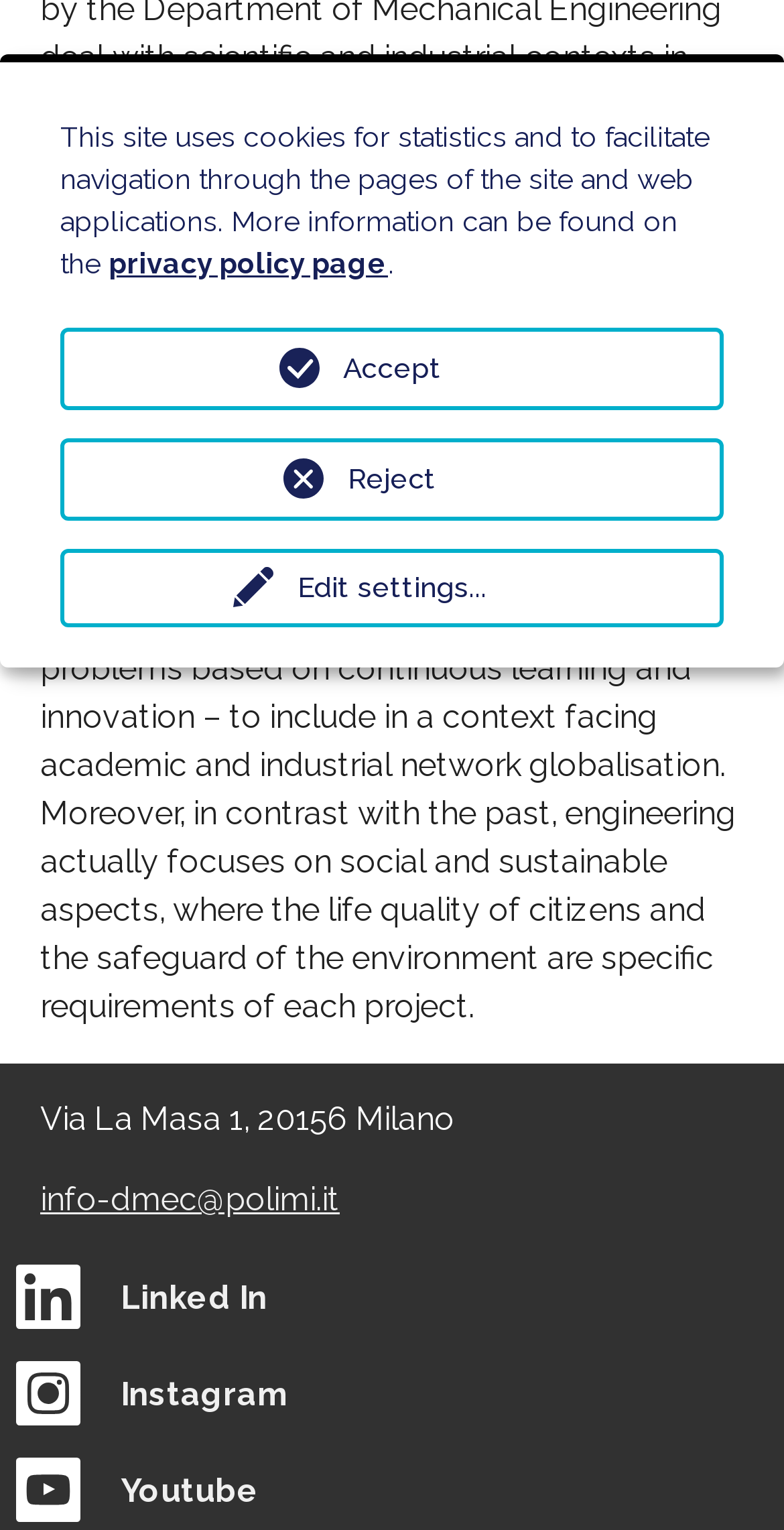Locate the bounding box for the described UI element: "Youtube". Ensure the coordinates are four float numbers between 0 and 1, formatted as [left, top, right, bottom].

[0.154, 0.961, 0.331, 0.986]